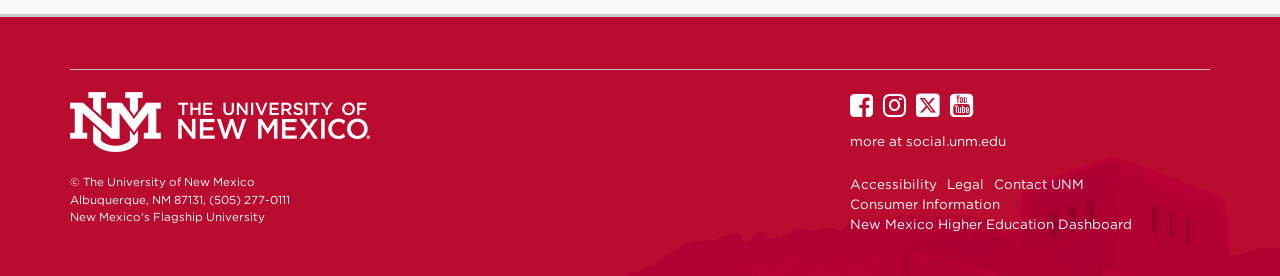Point out the bounding box coordinates of the section to click in order to follow this instruction: "visit The University of New Mexico homepage".

[0.055, 0.406, 0.289, 0.464]